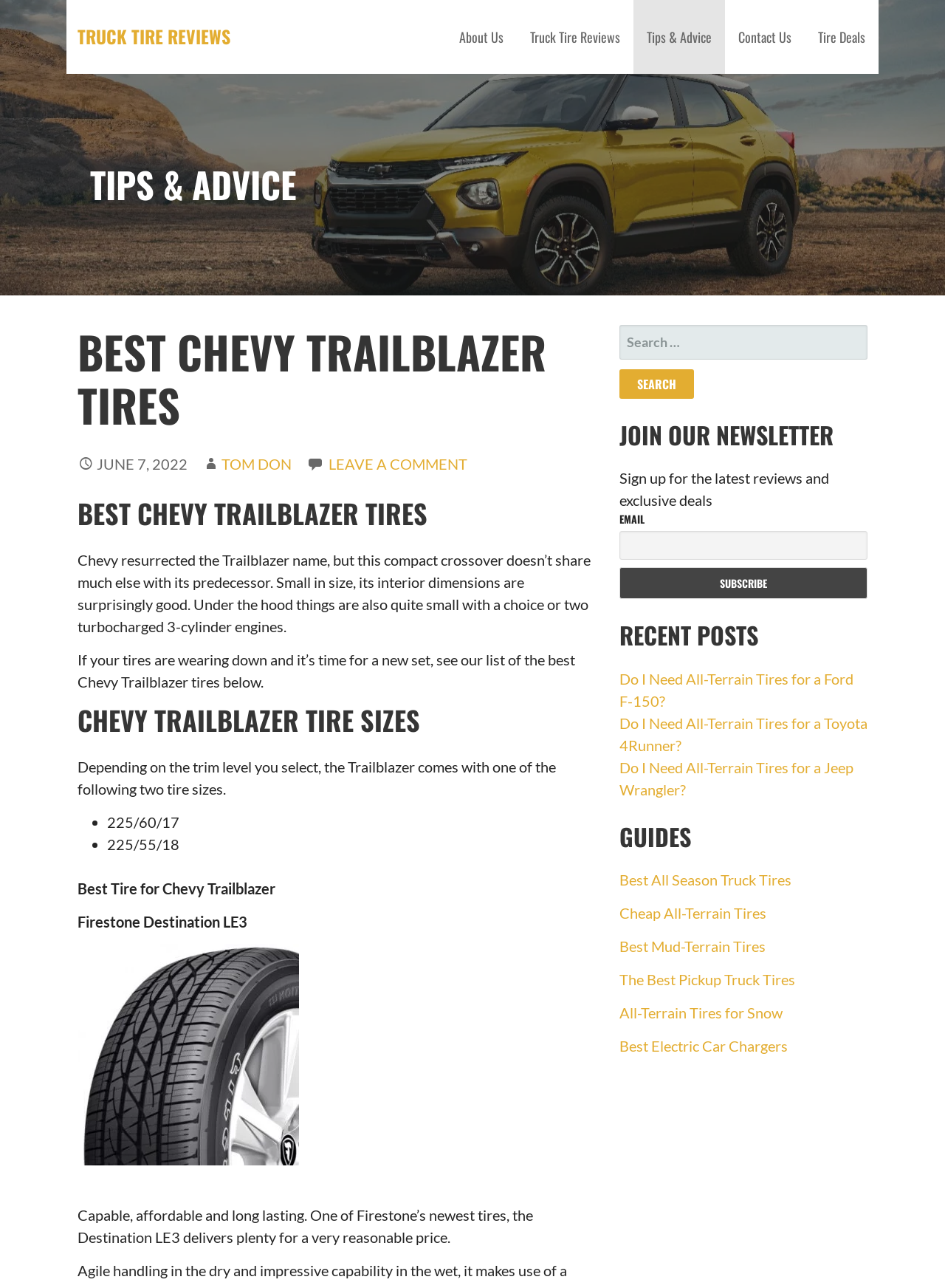What are the two tire sizes mentioned for the Chevy Trailblazer?
Examine the image and give a concise answer in one word or a short phrase.

225/60/17 and 225/55/18